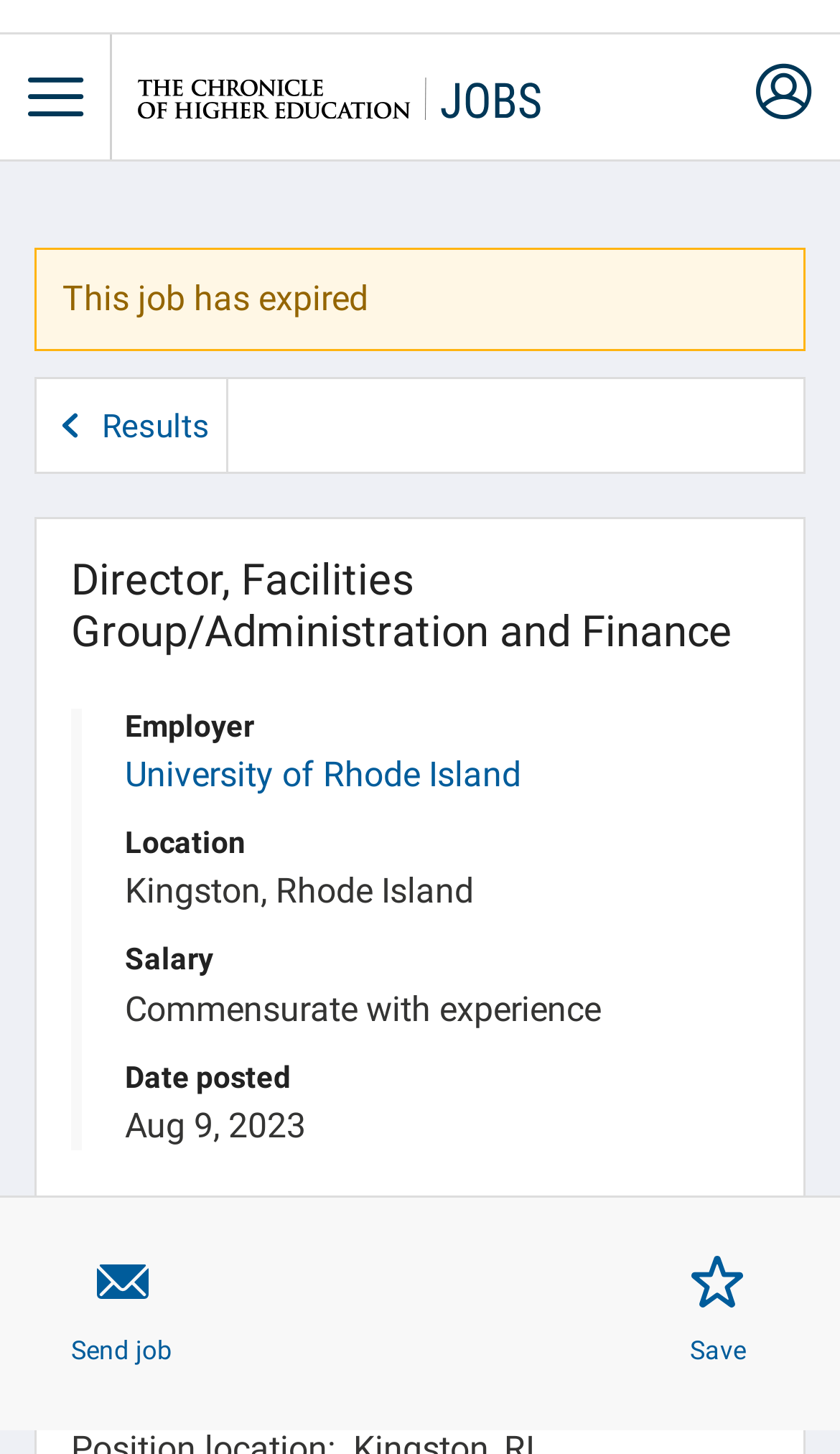What is the headline of the webpage?

Director, Facilities Group/Administration and Finance